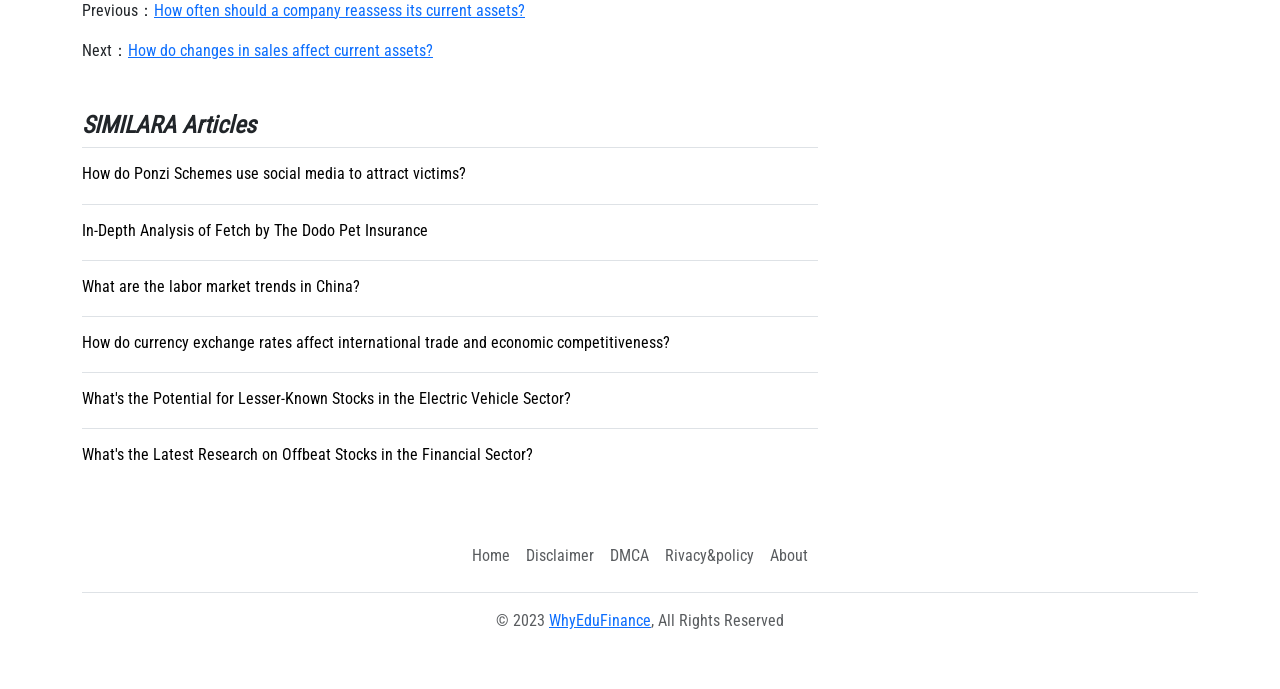Highlight the bounding box coordinates of the region I should click on to meet the following instruction: "Go to 'Home'".

[0.362, 0.779, 0.405, 0.837]